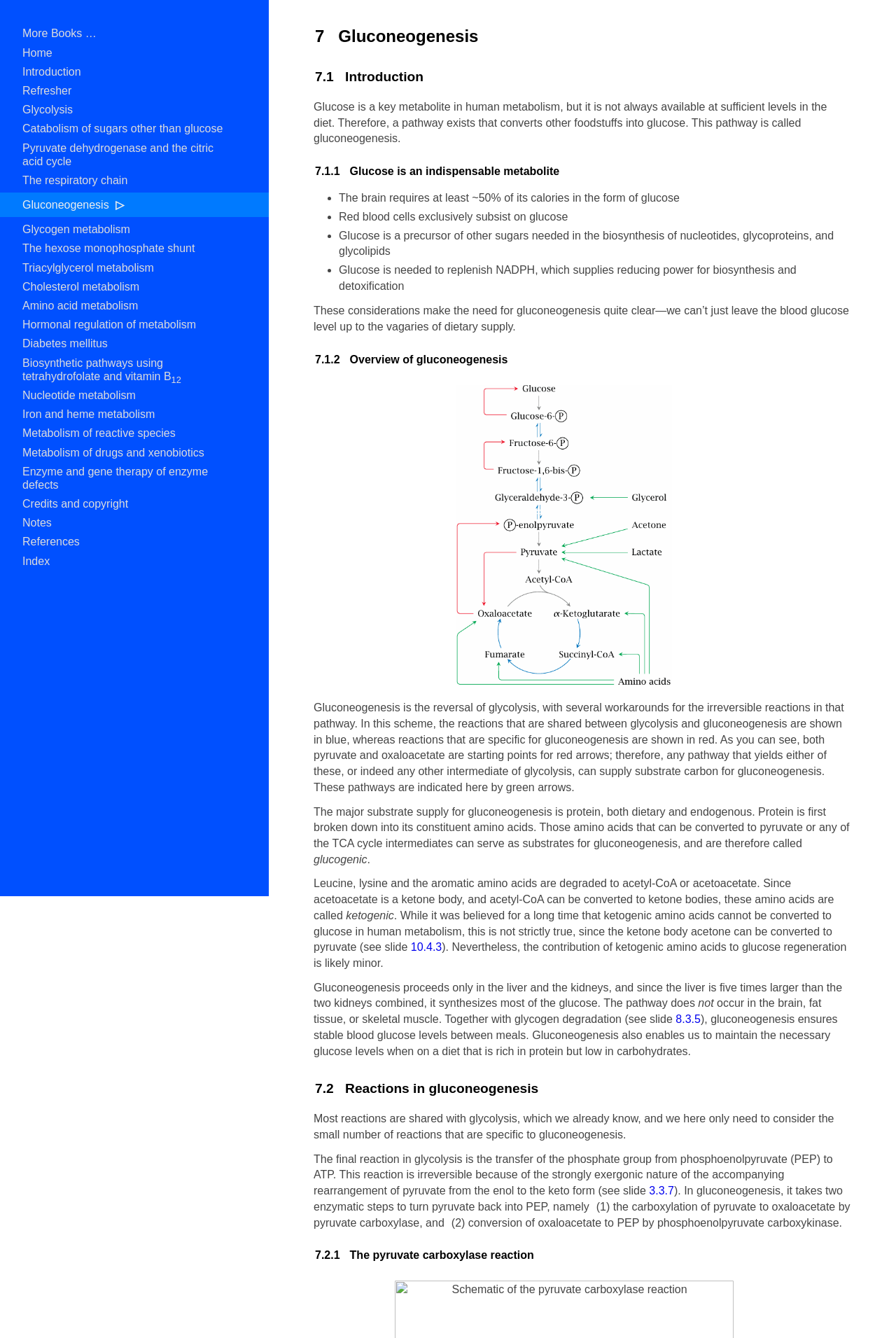Extract the bounding box coordinates for the UI element described as: "Refresher".

[0.012, 0.063, 0.262, 0.073]